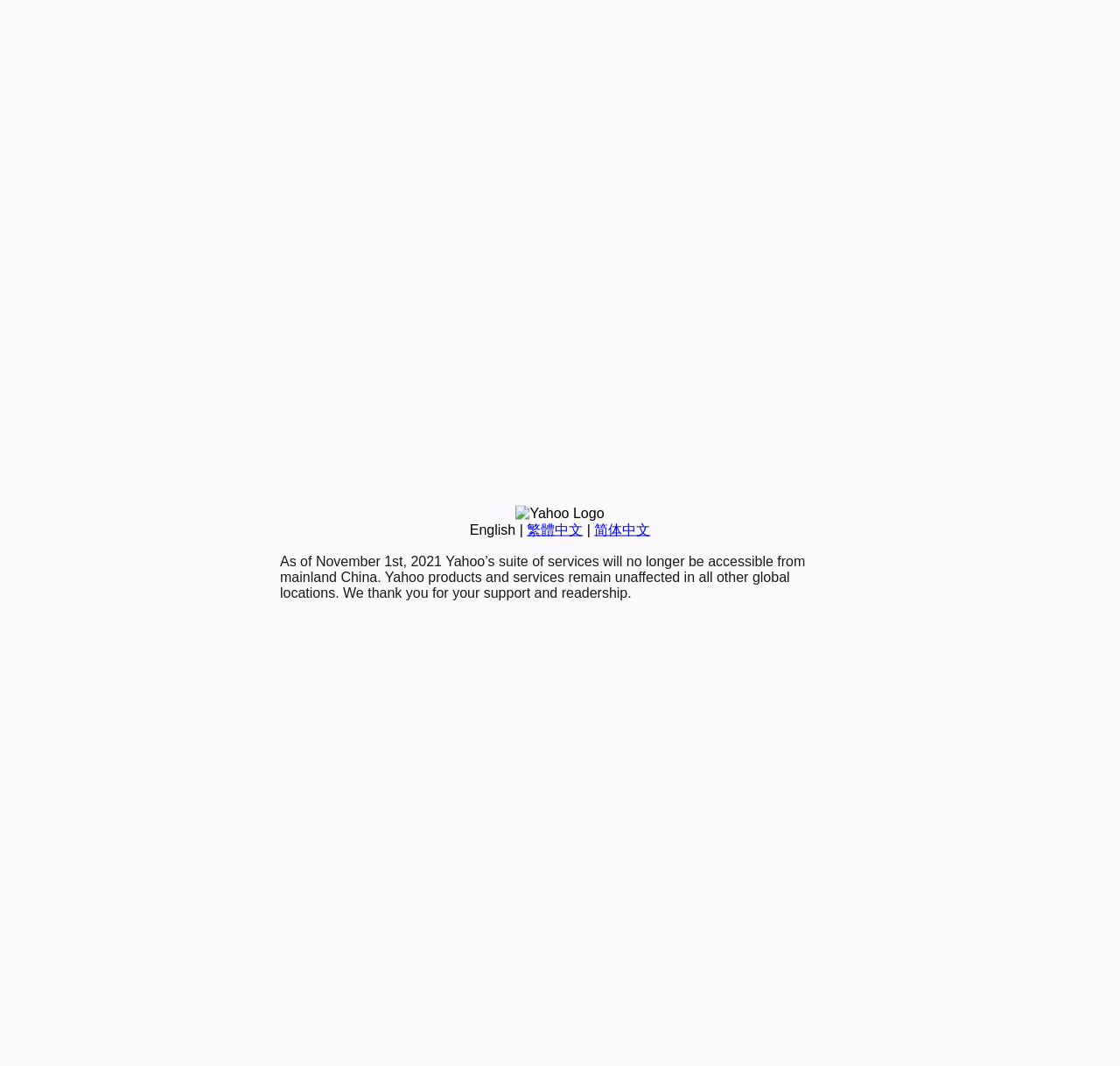Please find the bounding box for the UI element described by: "简体中文".

[0.531, 0.49, 0.581, 0.504]